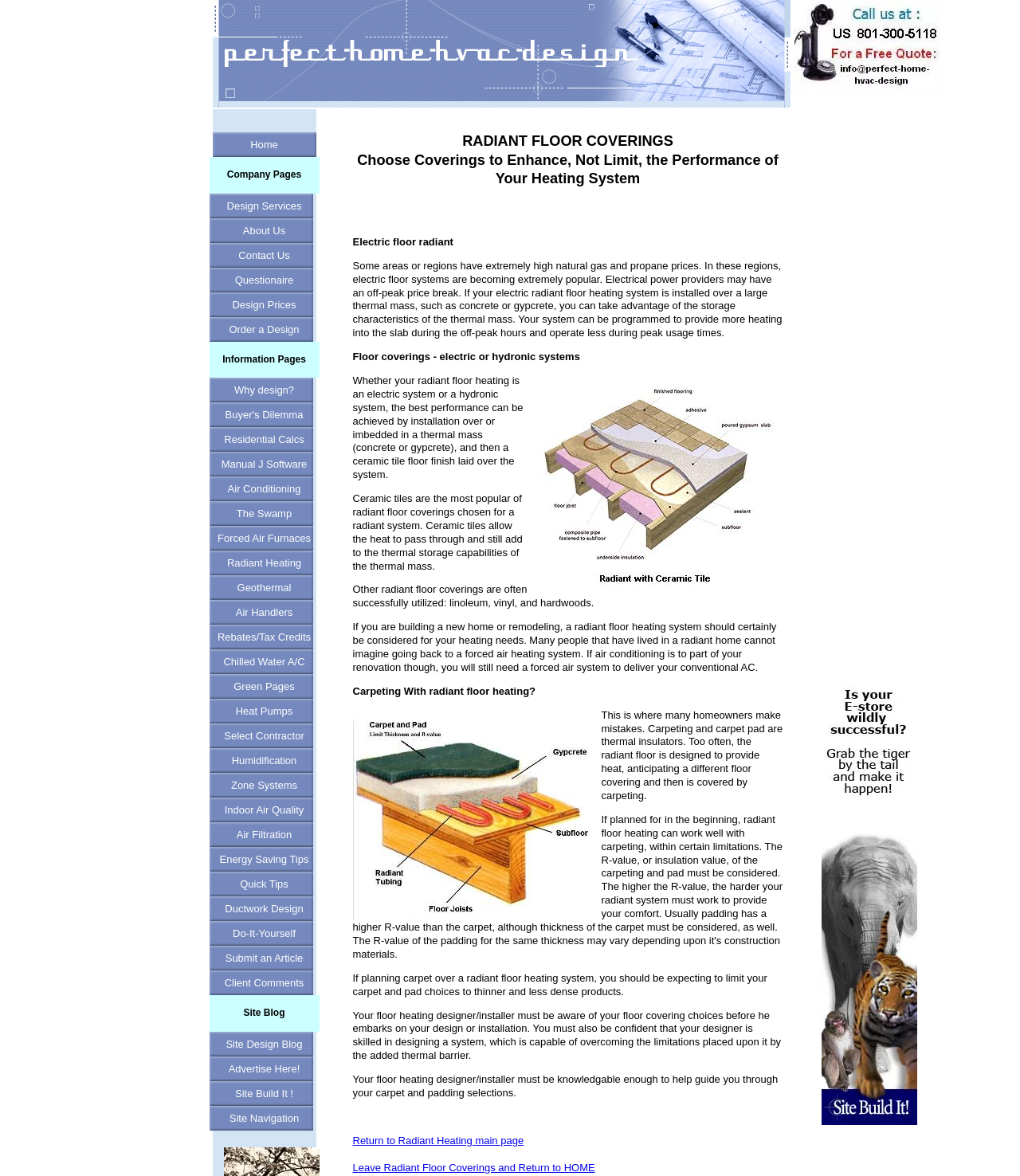What type of floor finish is recommended for radiant floor heating?
Answer the question with a single word or phrase derived from the image.

Ceramic tile